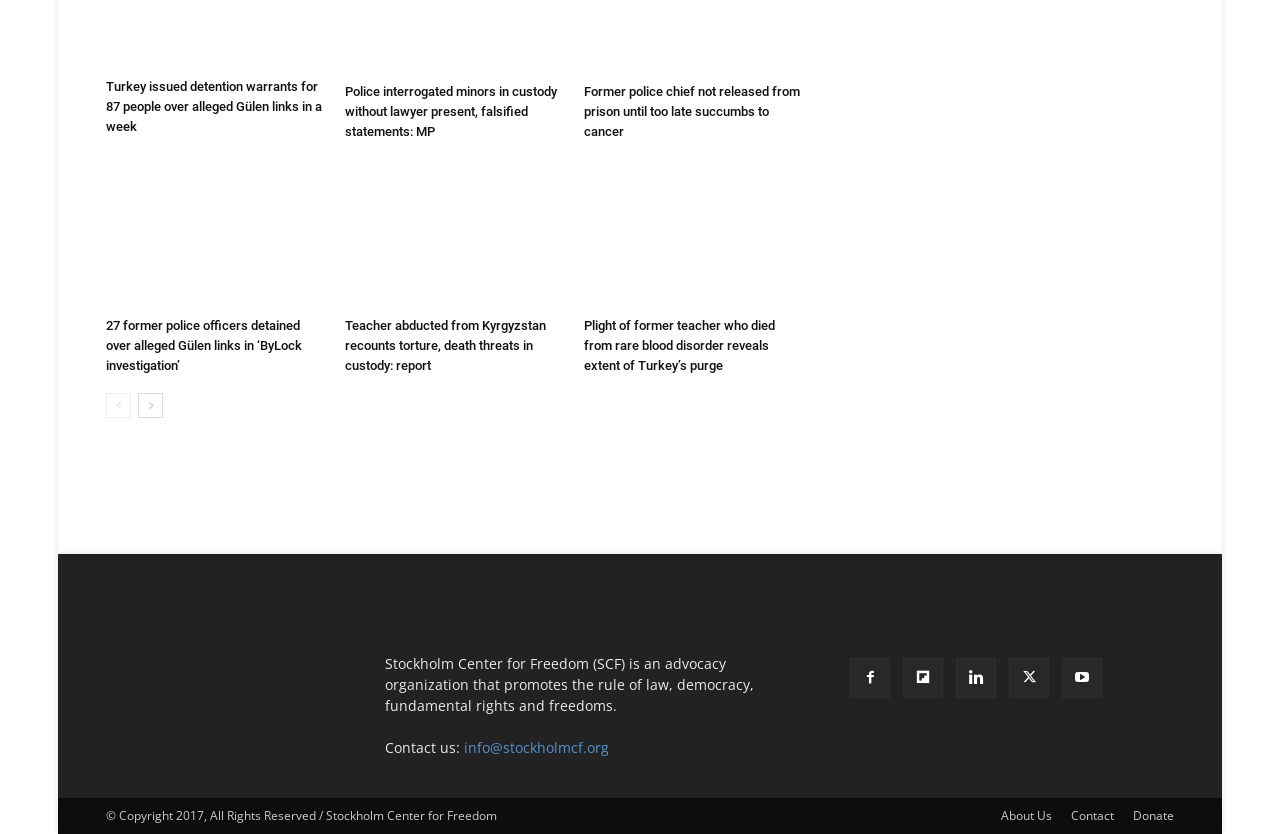Answer the question briefly using a single word or phrase: 
What is the purpose of the organization?

Promote rule of law, democracy, and freedoms